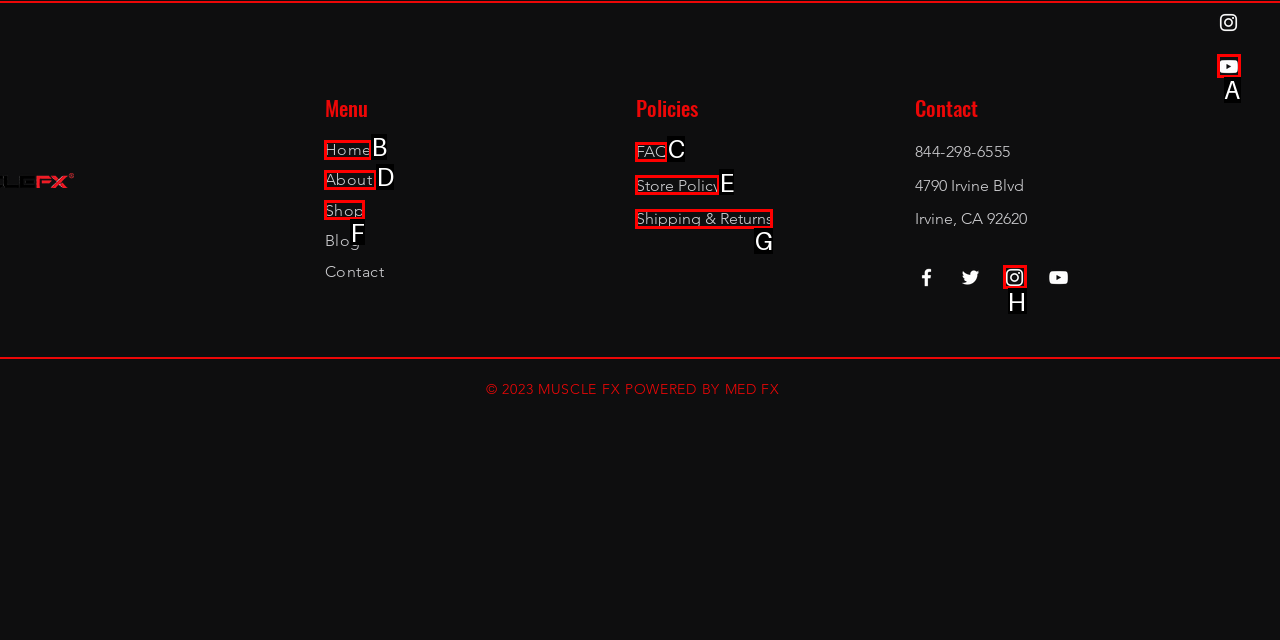Which option best describes: Store Policy
Respond with the letter of the appropriate choice.

E